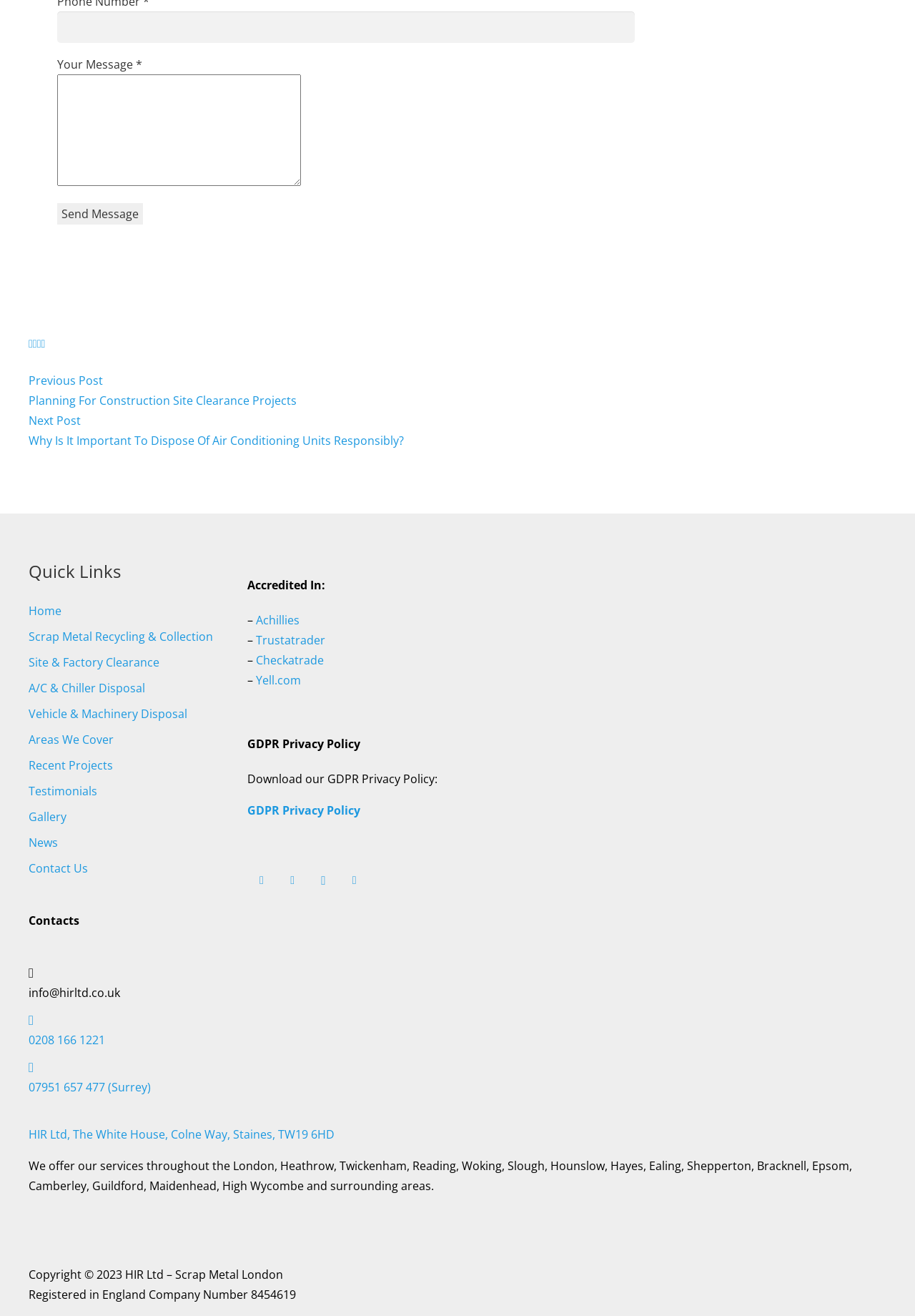Can you find the bounding box coordinates for the element that needs to be clicked to execute this instruction: "Go to previous post"? The coordinates should be given as four float numbers between 0 and 1, i.e., [left, top, right, bottom].

[0.031, 0.282, 0.725, 0.312]